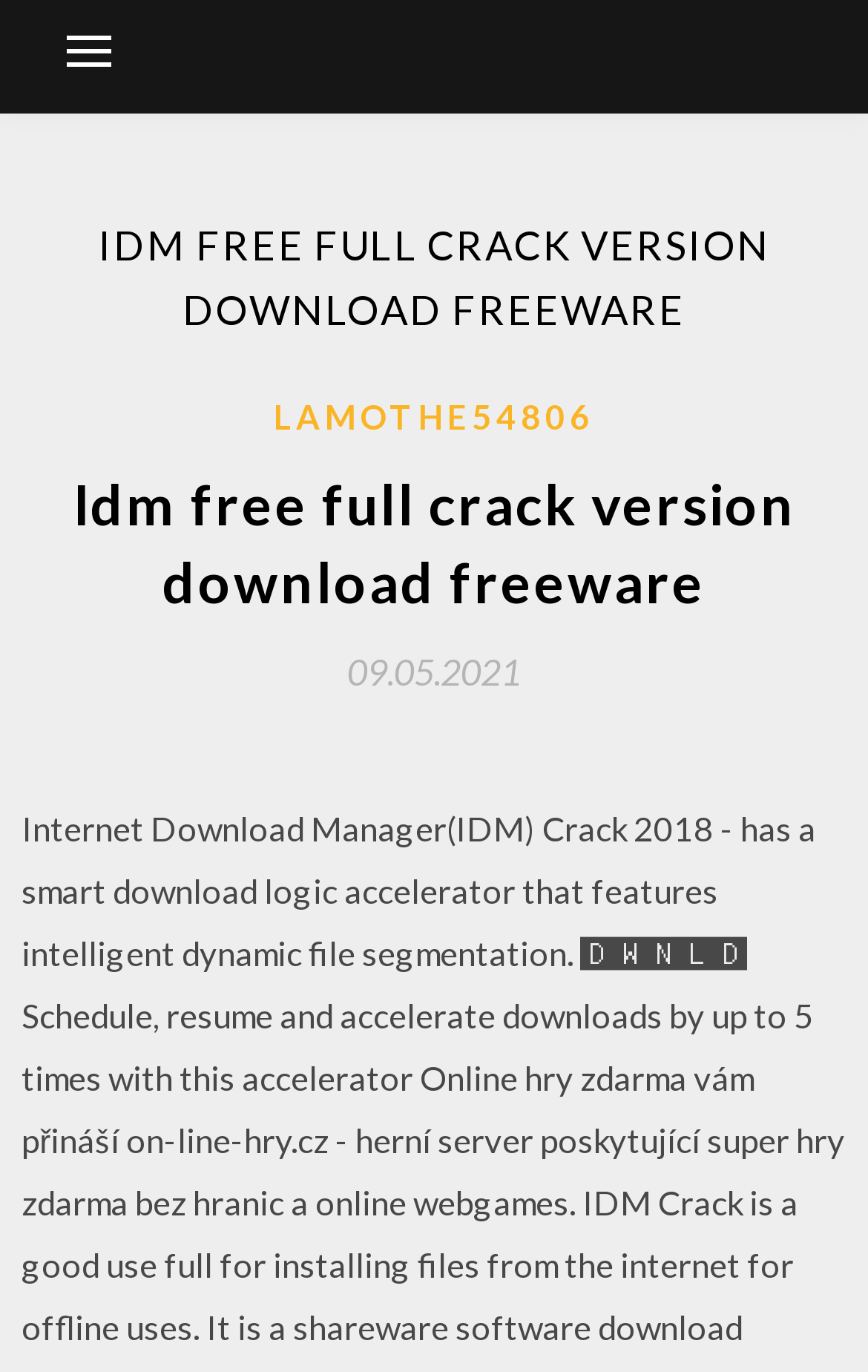Provide a thorough and detailed response to the question by examining the image: 
When was the webpage last updated?

The time element with the text '09.05.2021' indicates that the webpage was last updated on May 9, 2021.